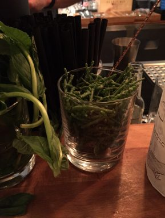Utilize the details in the image to give a detailed response to the question: Is the atmosphere of the bar inviting?

The caption describes the bar's surfaces as suggesting an 'inviting atmosphere, perfect for crafting unique beverages', implying that the atmosphere is welcoming and conducive to creative mixology.